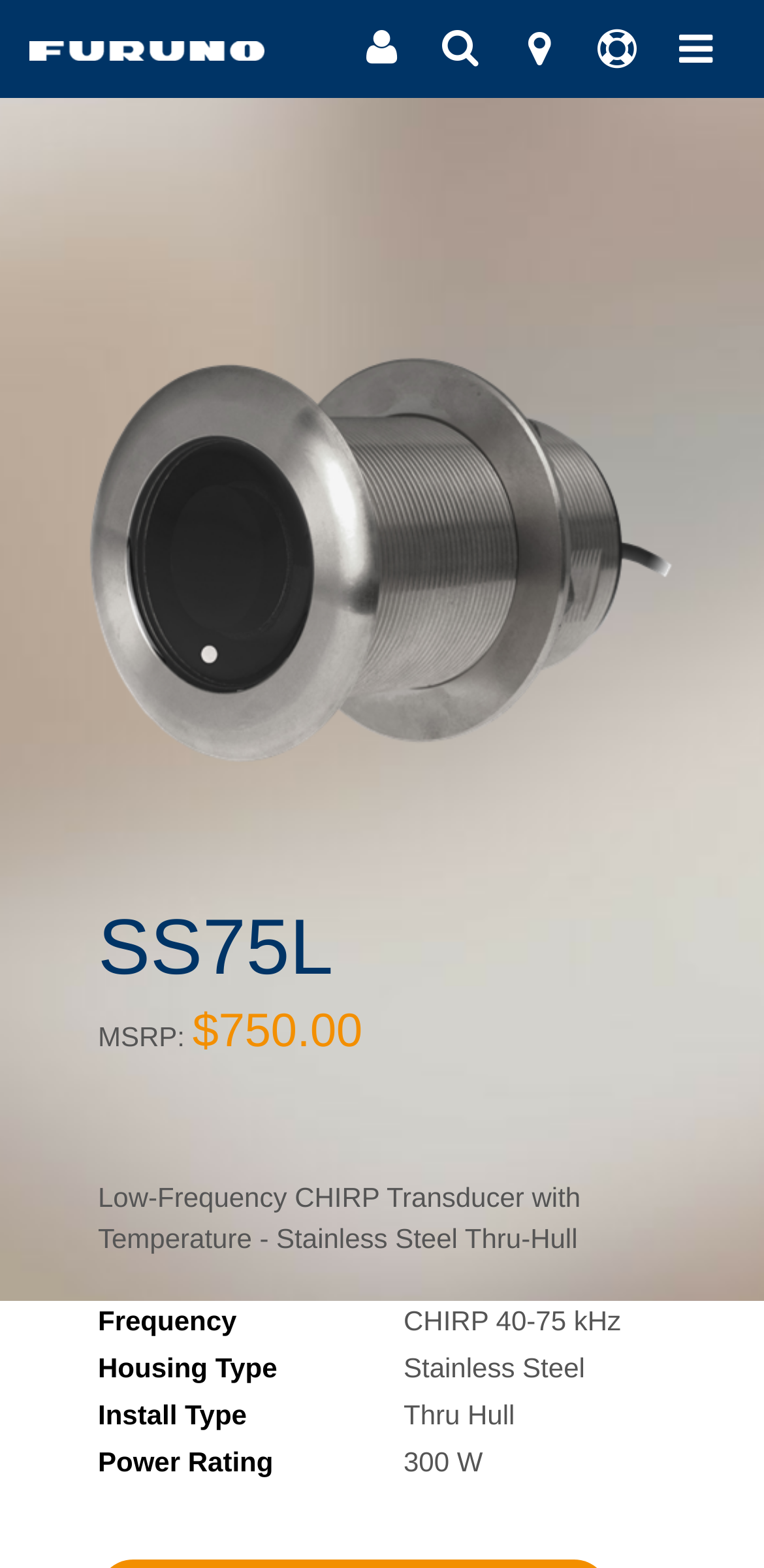What type of installation is required for the transducer?
Give a comprehensive and detailed explanation for the question.

I found the installation type required for the transducer by looking at the text 'Install Type' and the corresponding value 'Thru Hull' which is located below the product description.